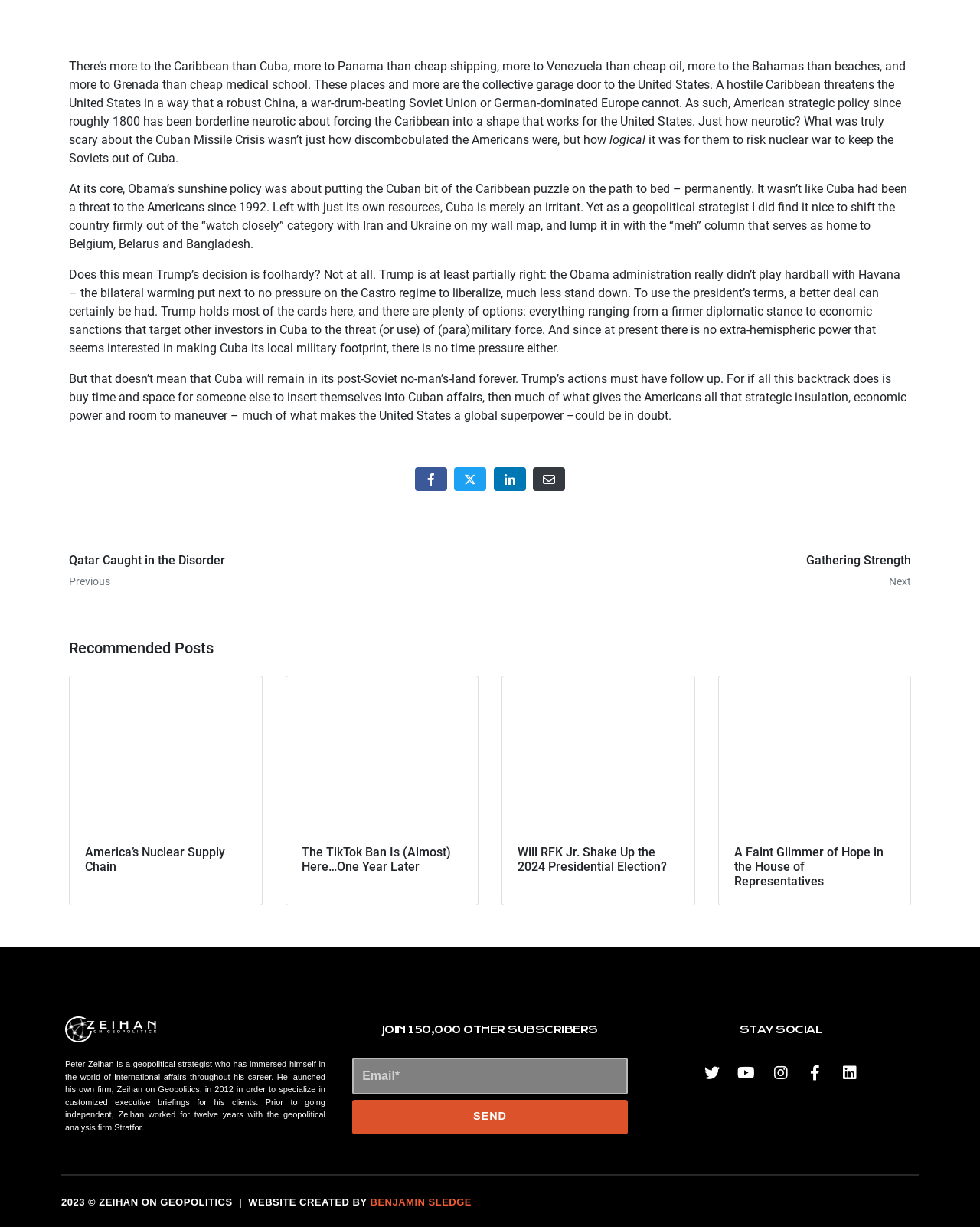Calculate the bounding box coordinates of the UI element given the description: "America’s Nuclear Supply Chain".

[0.07, 0.551, 0.268, 0.738]